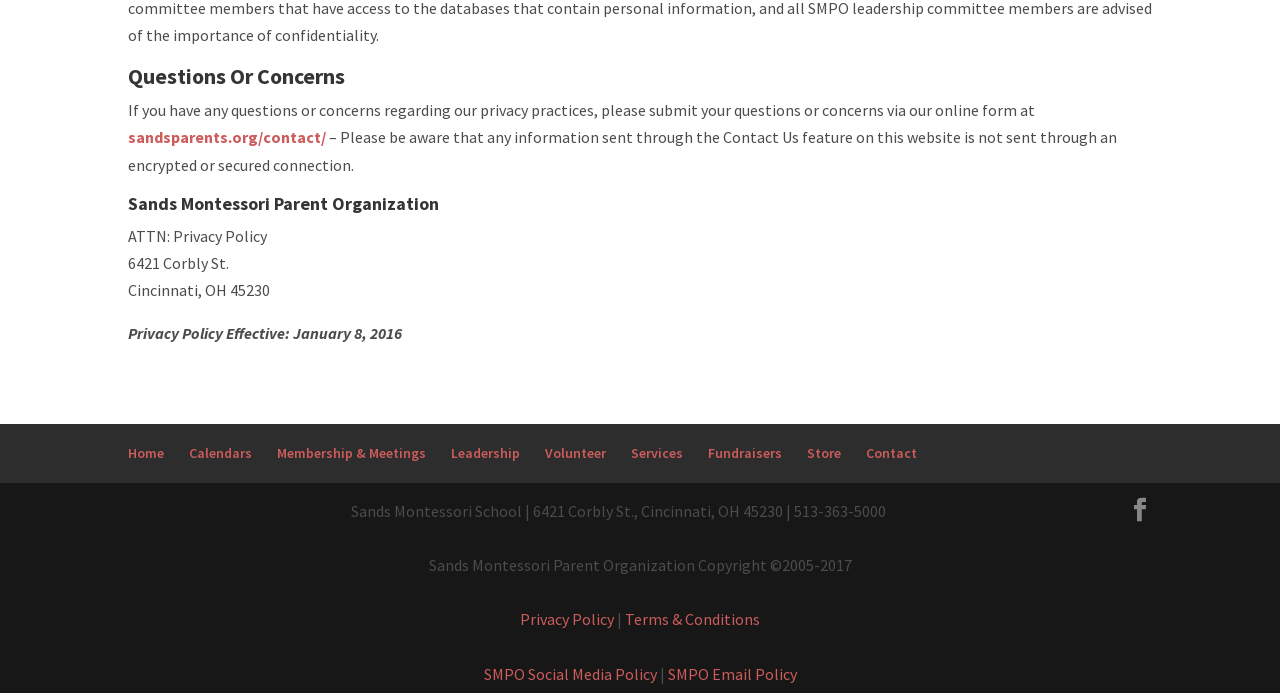Please give the bounding box coordinates of the area that should be clicked to fulfill the following instruction: "submit questions or concerns". The coordinates should be in the format of four float numbers from 0 to 1, i.e., [left, top, right, bottom].

[0.1, 0.184, 0.255, 0.213]